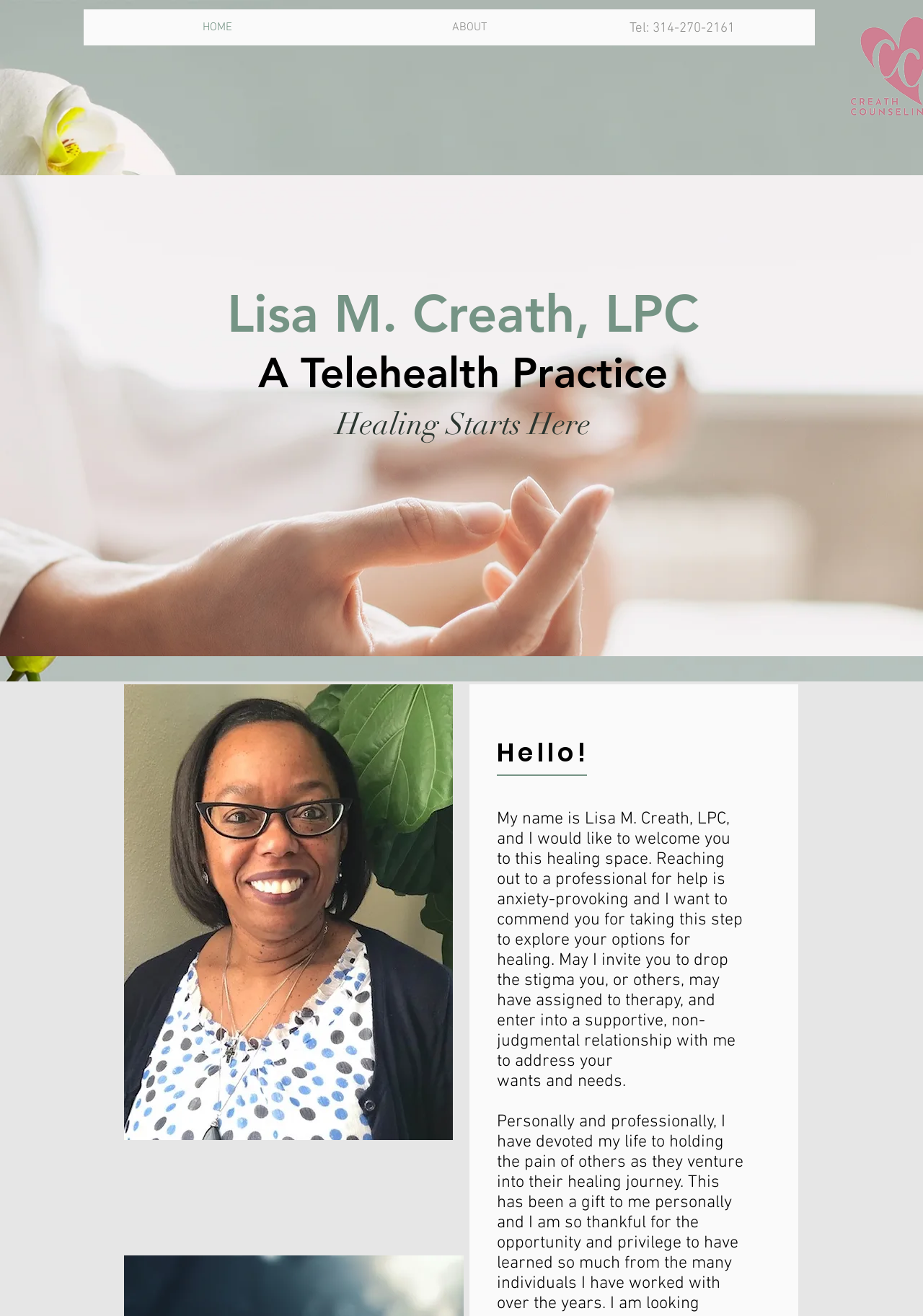What is the therapist's greeting to visitors?
Provide an in-depth answer to the question, covering all aspects.

I found the therapist's greeting by looking at the heading element with the text 'Hello!' which is located in the middle of the page.